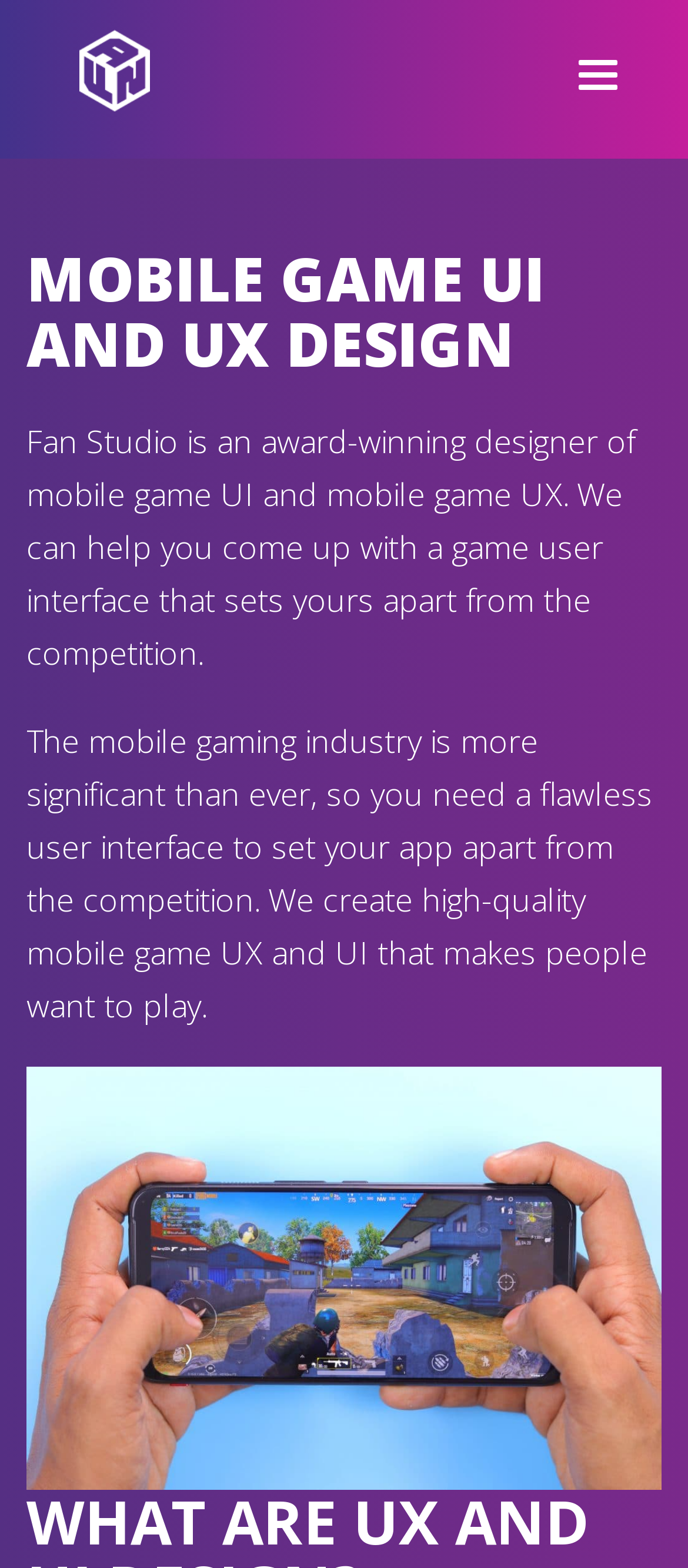Determine the heading of the webpage and extract its text content.

MOBILE GAME UI AND UX DESIGN